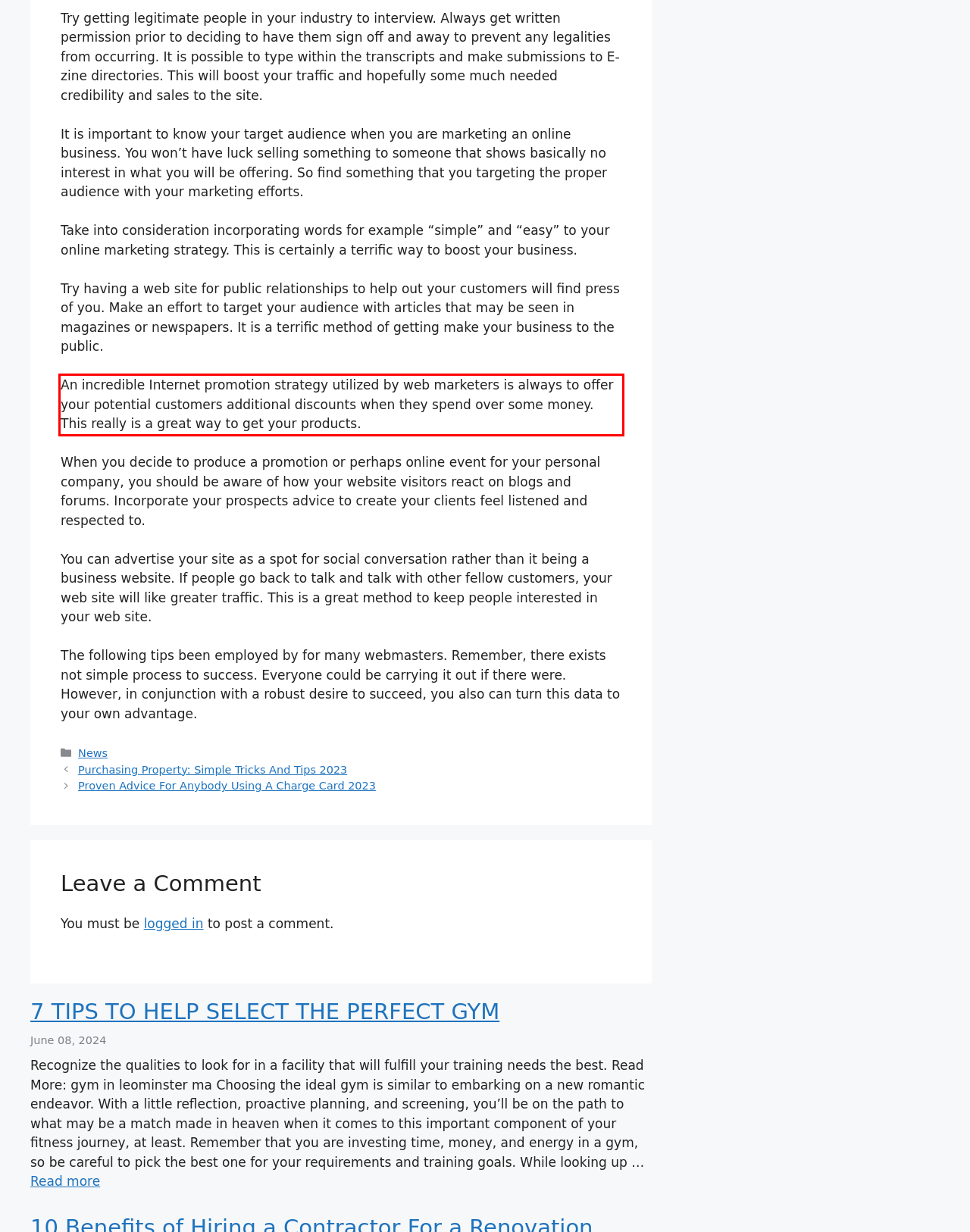You are given a screenshot with a red rectangle. Identify and extract the text within this red bounding box using OCR.

An incredible Internet promotion strategy utilized by web marketers is always to offer your potential customers additional discounts when they spend over some money. This really is a great way to get your products.